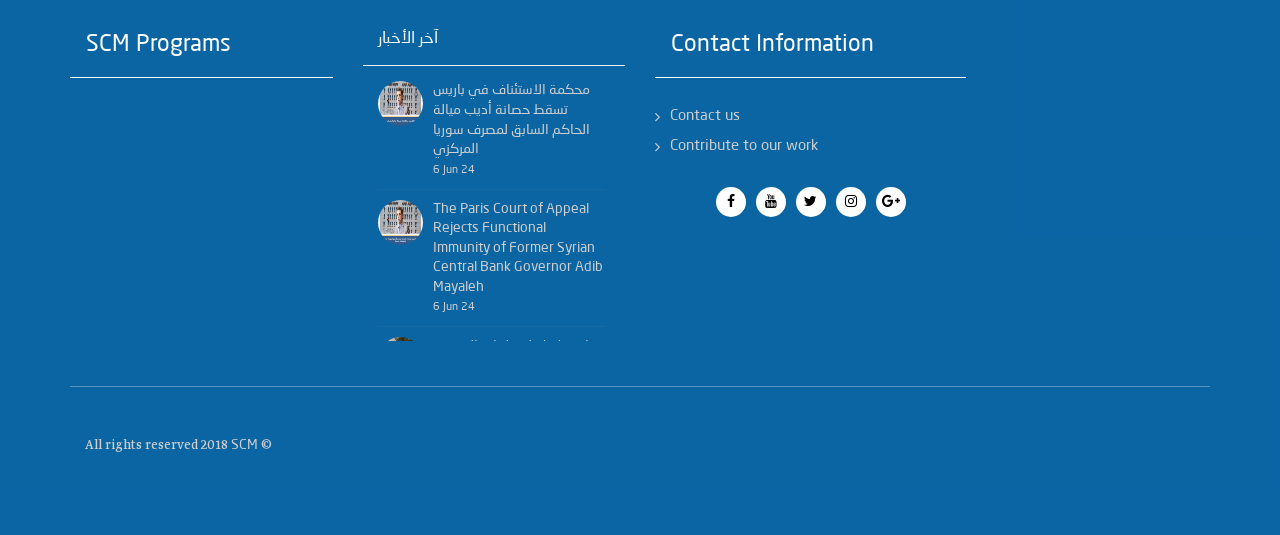Use a single word or phrase to answer the question:
What is the purpose of the 'Contact us' link?

To contact the organization